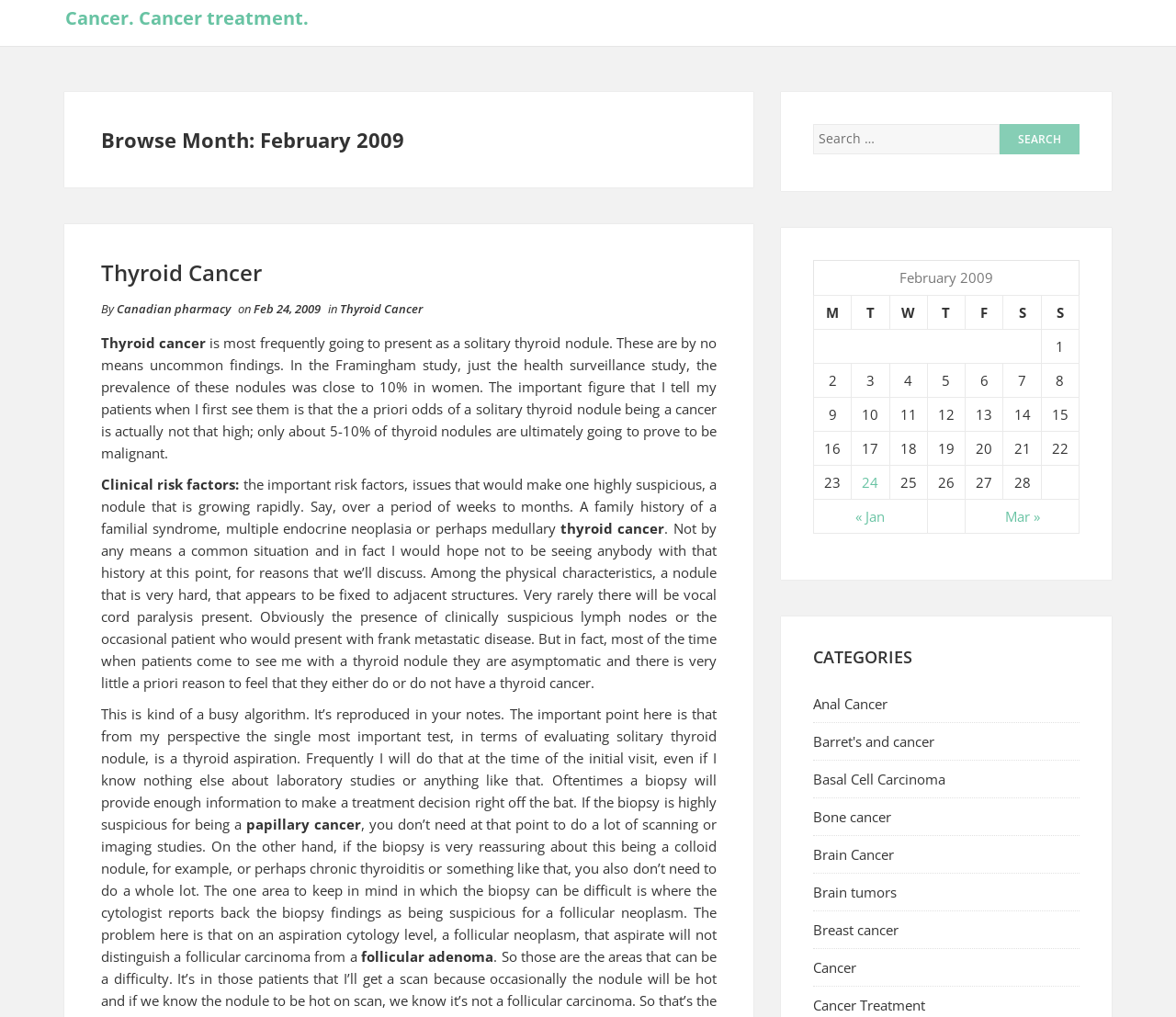Using the information from the screenshot, answer the following question thoroughly:
What is the purpose of the thyroid aspiration test?

According to the webpage content, the thyroid aspiration test is used to evaluate solitary thyroid nodule, and it can provide enough information to make a treatment decision right off the bat.